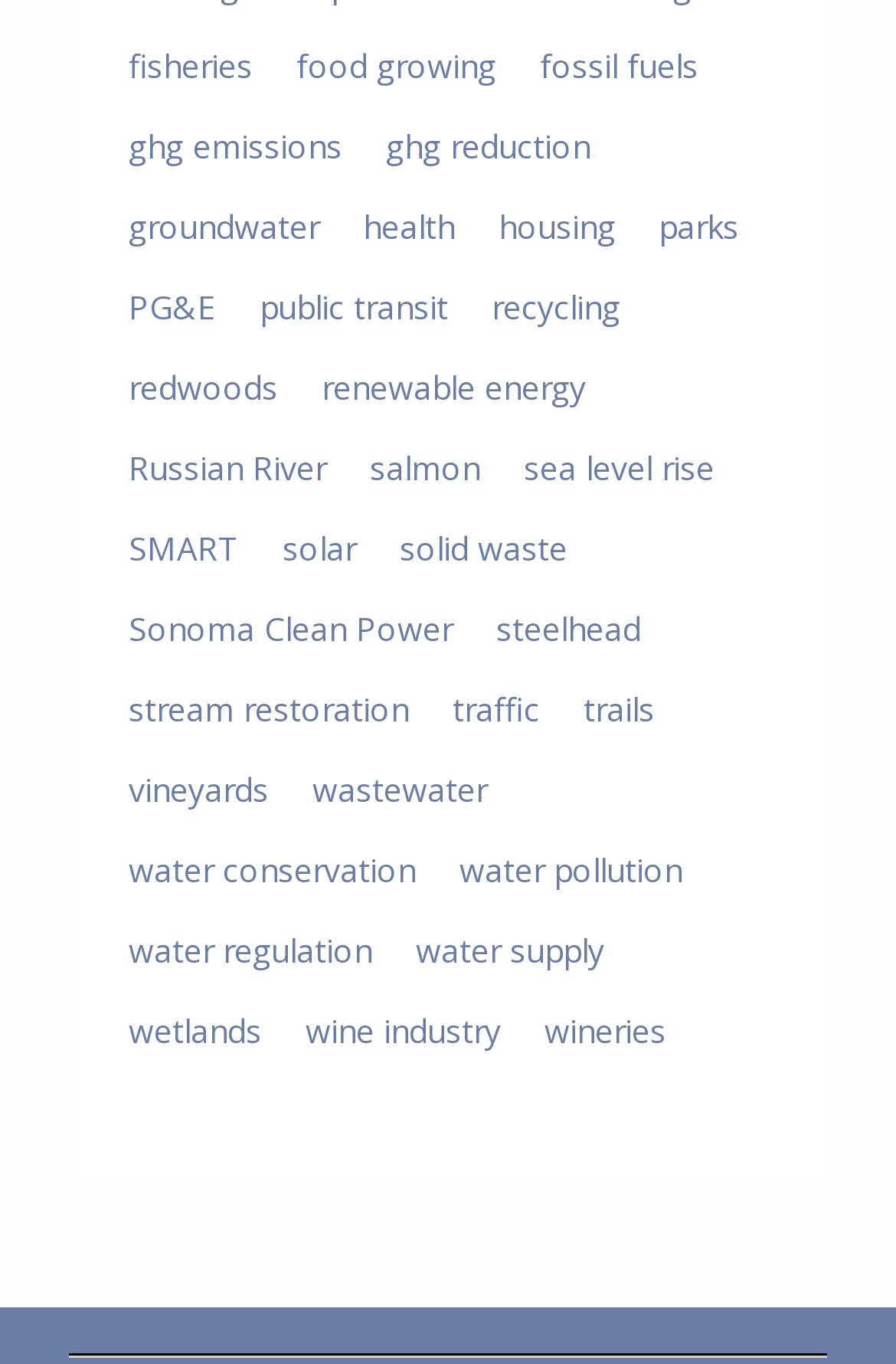Find the bounding box coordinates of the area to click in order to follow the instruction: "read about Sonoma Clean Power".

[0.128, 0.436, 0.521, 0.484]